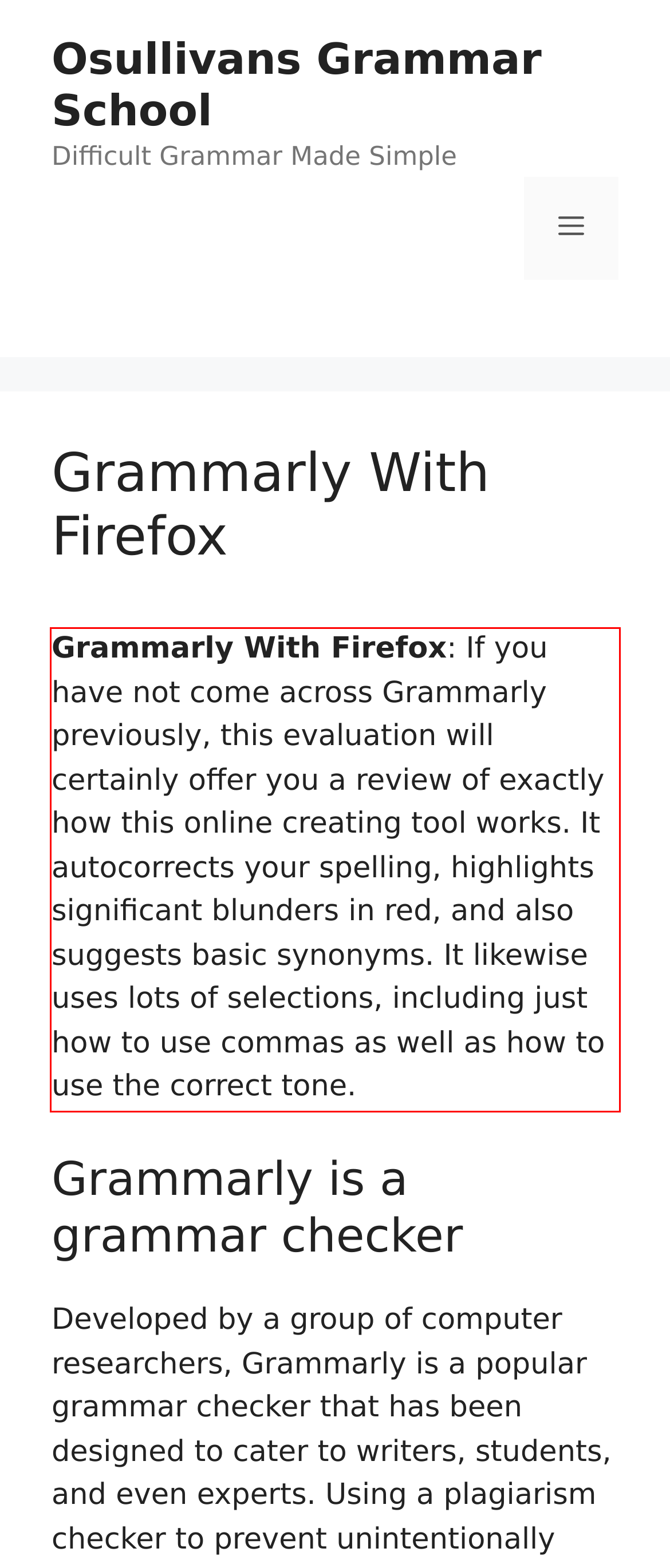Using the provided webpage screenshot, identify and read the text within the red rectangle bounding box.

Grammarly With Firefox: If you have not come across Grammarly previously, this evaluation will certainly offer you a review of exactly how this online creating tool works. It autocorrects your spelling, highlights significant blunders in red, and also suggests basic synonyms. It likewise uses lots of selections, including just how to use commas as well as how to use the correct tone.